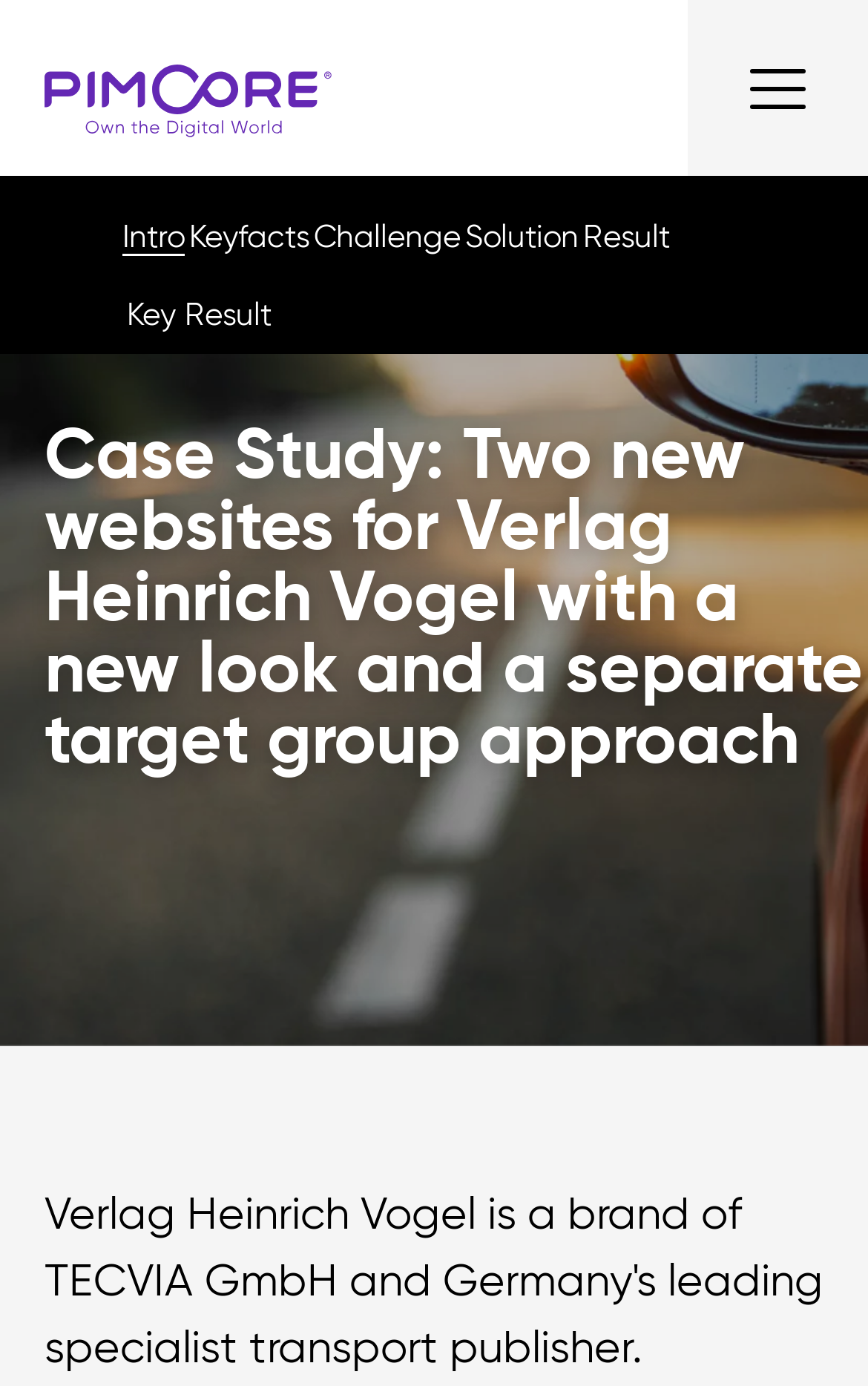Can you give a comprehensive explanation to the question given the content of the image?
What is the name of the transport publisher?

The name of the transport publisher can be found in the heading of the webpage, which states 'Case Study: Two new websites for Verlag Heinrich Vogel with a new look and a separate target group approach'. Verlag Heinrich Vogel is abbreviated as VHV.